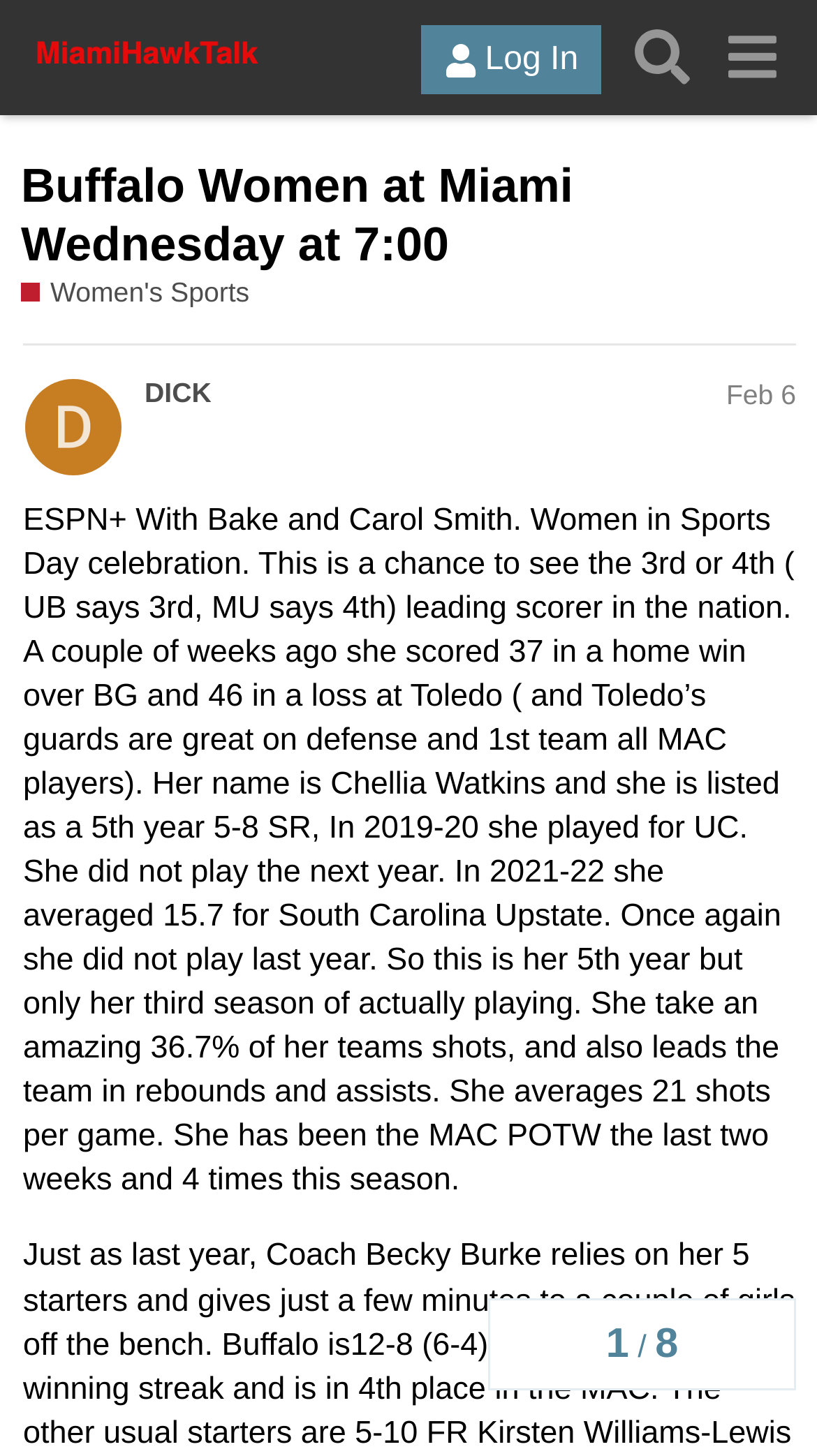Please specify the bounding box coordinates of the region to click in order to perform the following instruction: "Visit MiamiHawkTalk homepage".

[0.026, 0.014, 0.333, 0.065]